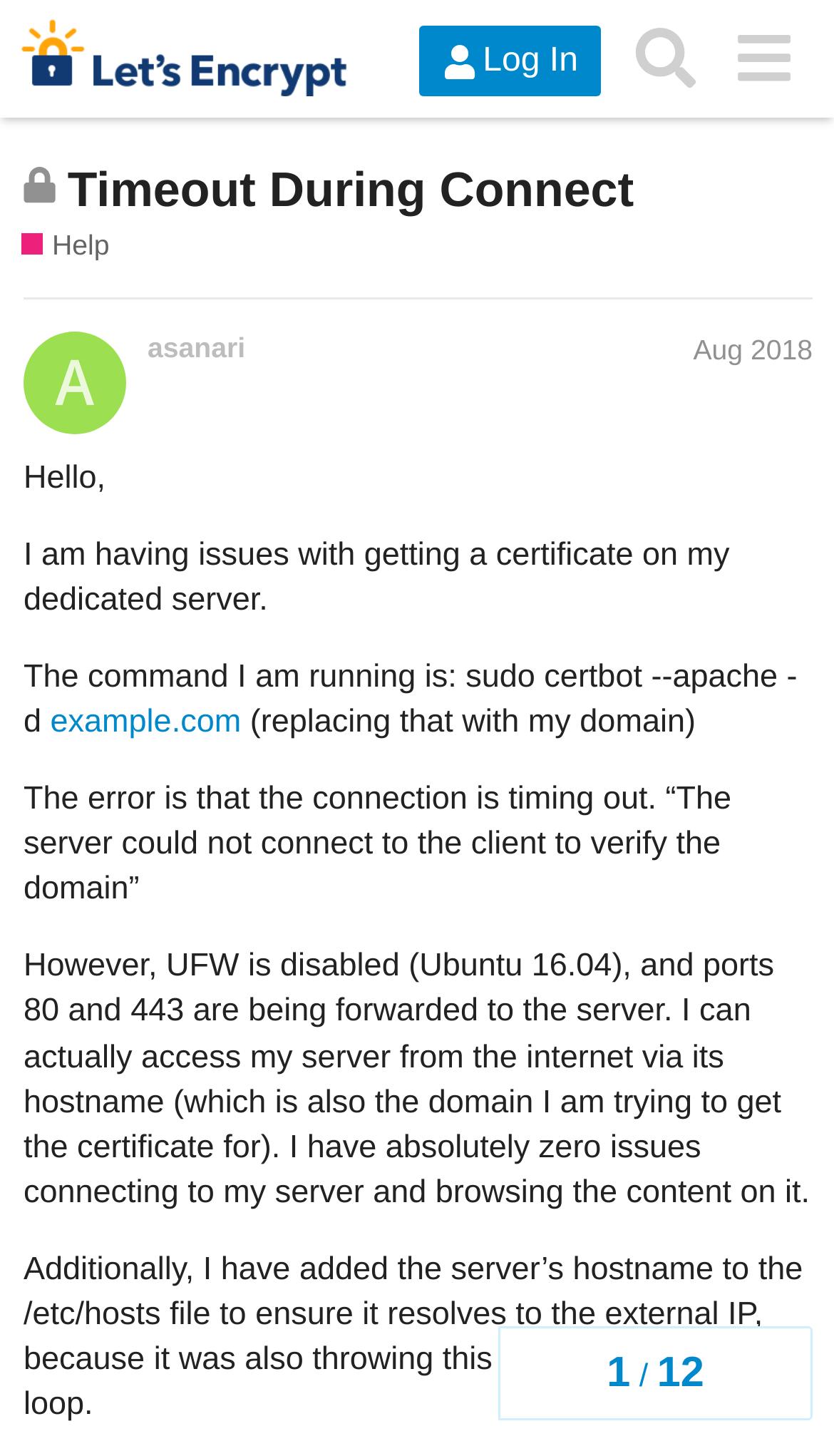Identify the bounding box coordinates of the region that should be clicked to execute the following instruction: "View Terms & Conditions".

None